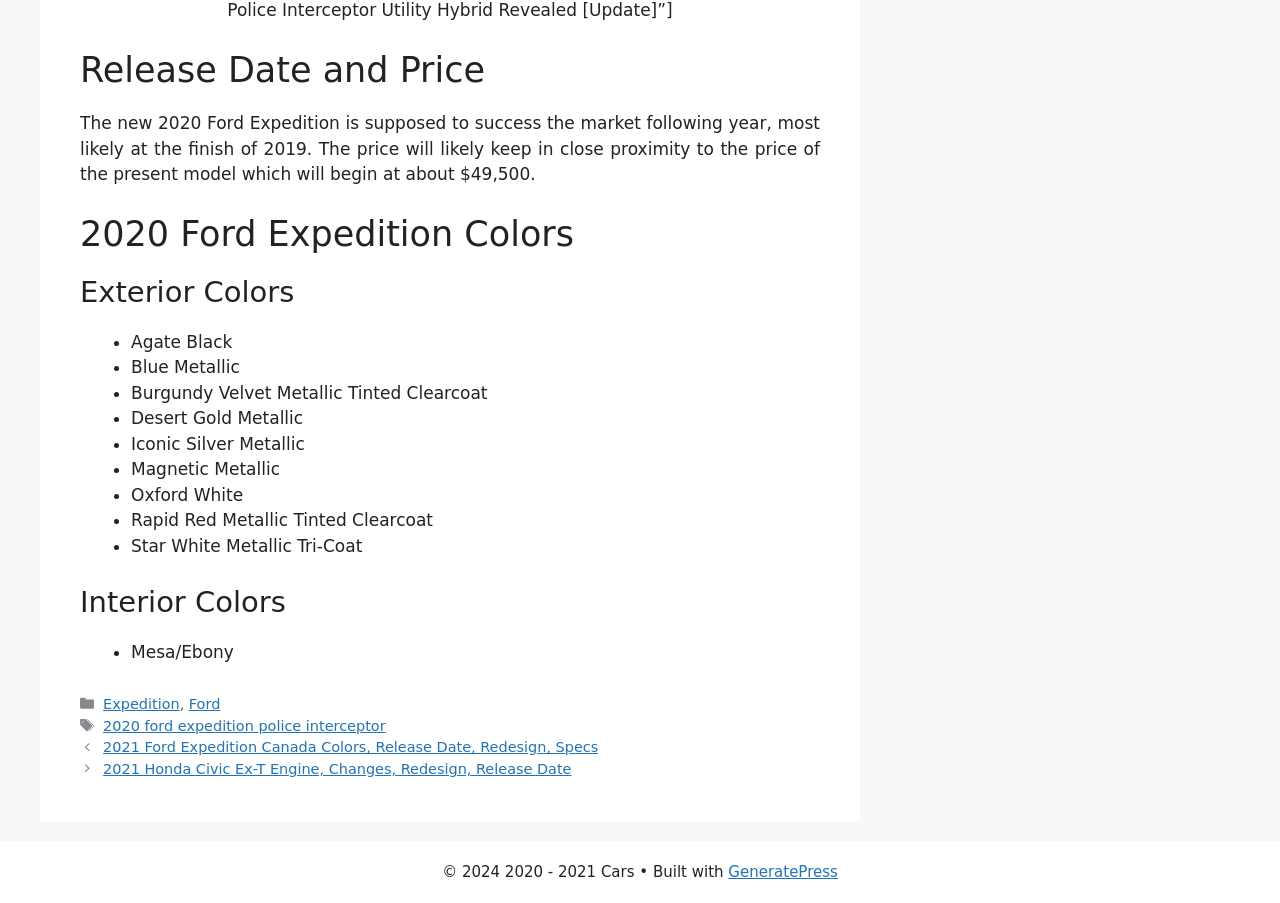What is the name of the theme used to build the website?
With the help of the image, please provide a detailed response to the question.

The answer can be found in the footer section of the webpage, which states '• Built with GeneratePress'.